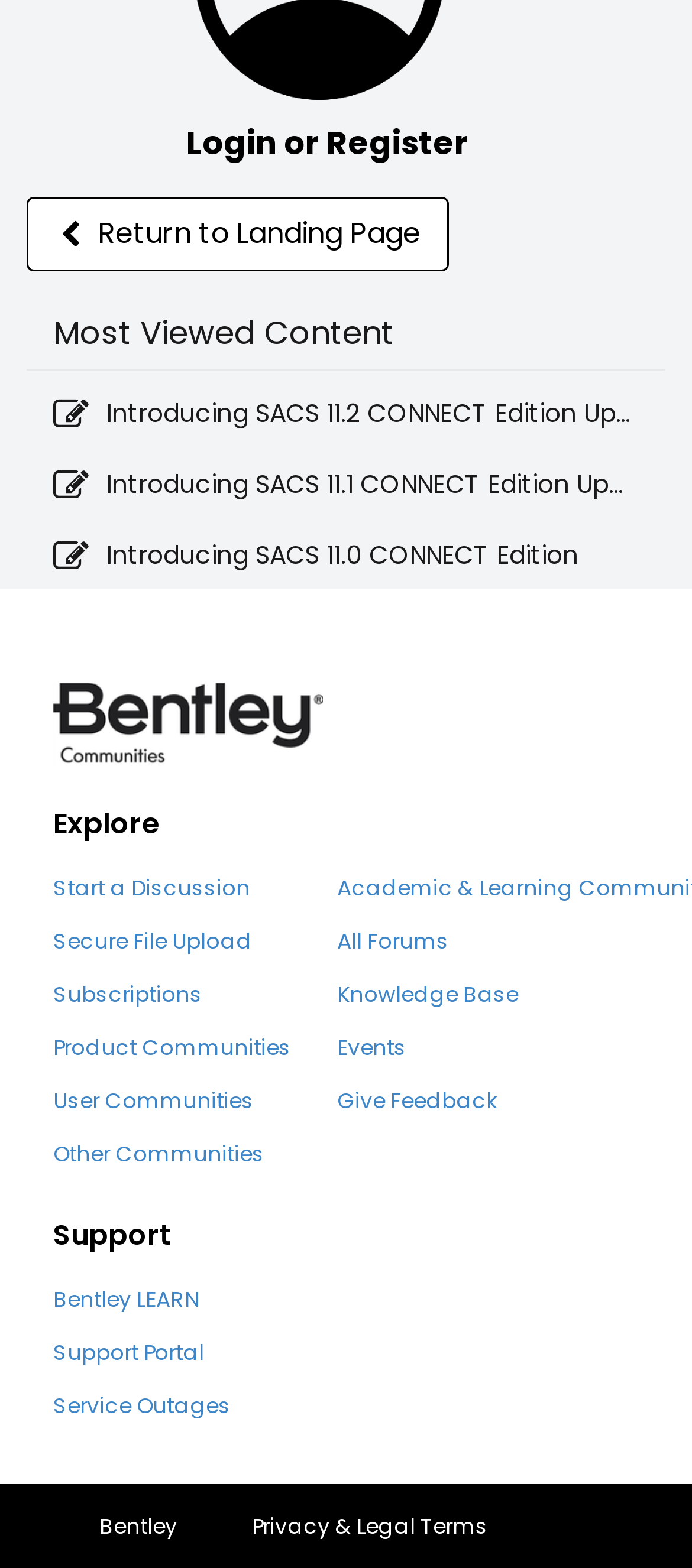Identify the bounding box of the HTML element described as: "Service Outages".

[0.077, 0.886, 0.333, 0.905]